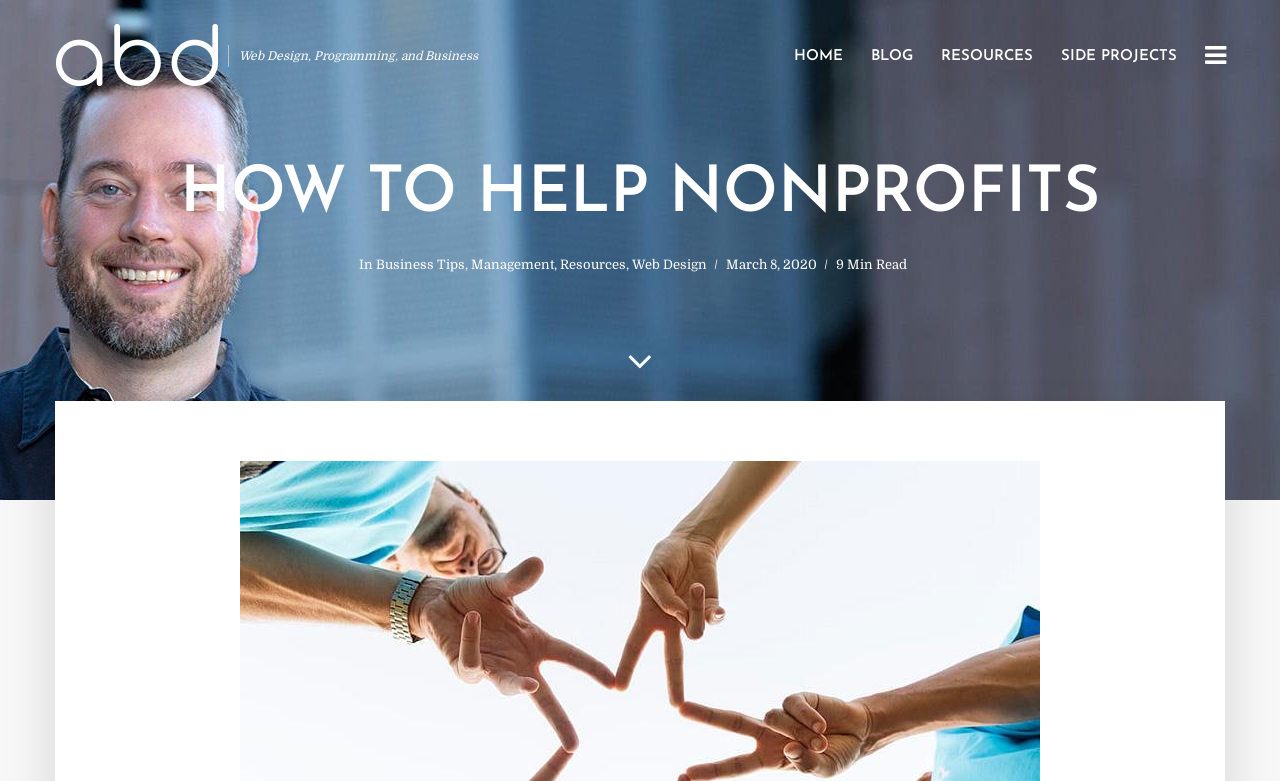Please find the bounding box coordinates of the section that needs to be clicked to achieve this instruction: "check the date of the article".

[0.567, 0.33, 0.638, 0.349]